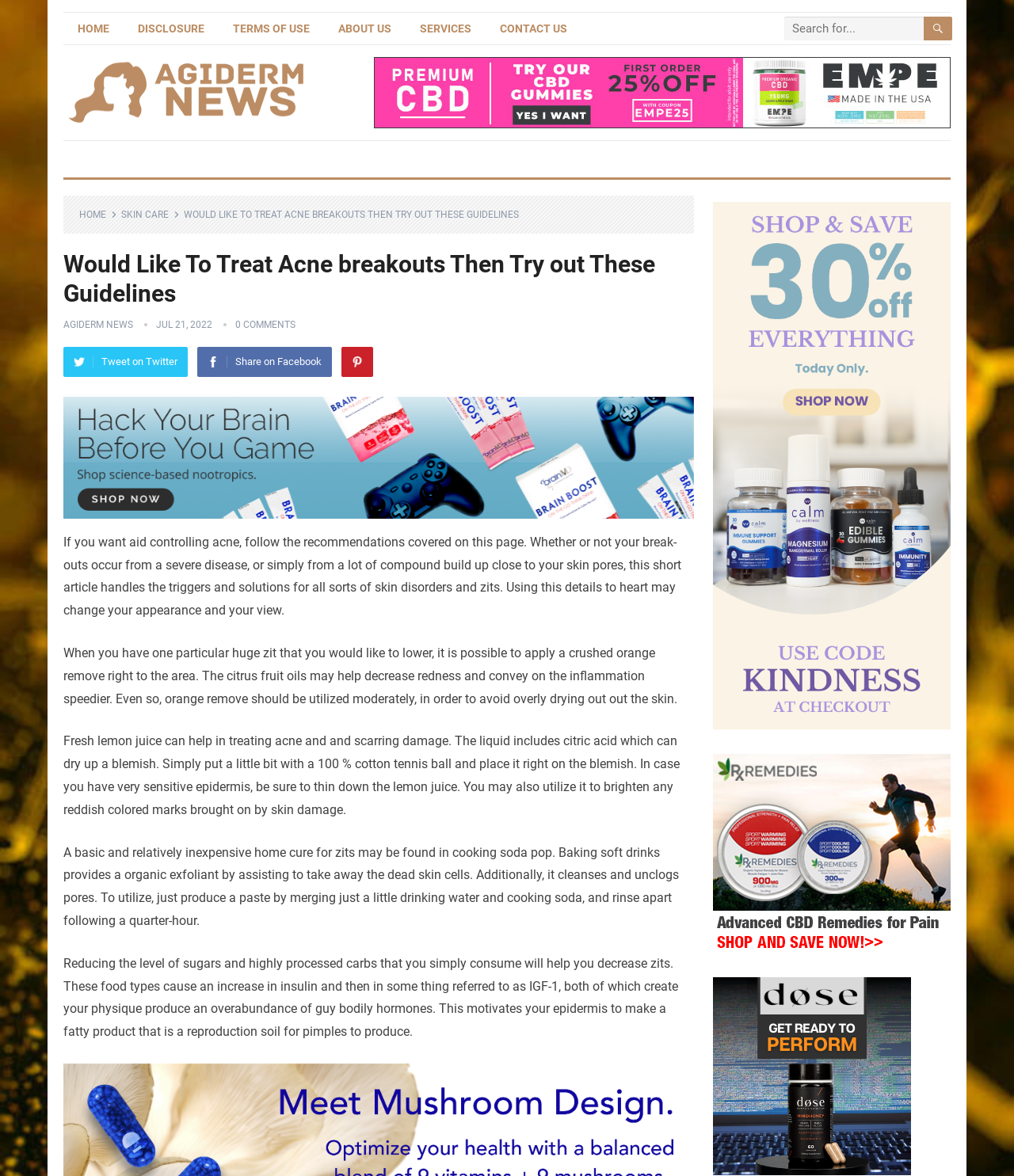What is the recommended use of lemon juice for acne?
Using the visual information, respond with a single word or phrase.

Apply lemon juice to dry up blemishes